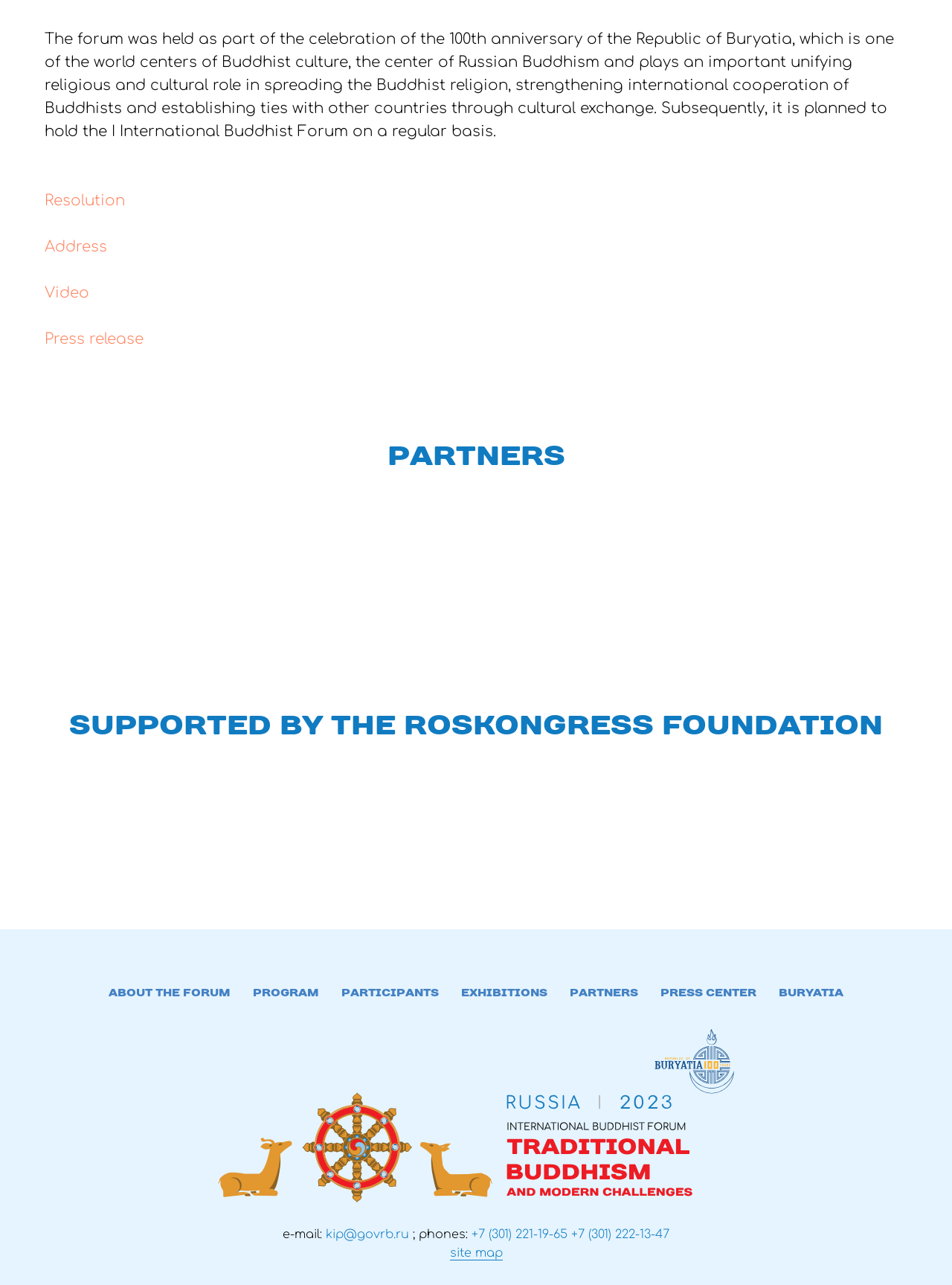What is the role of the Republic of Buryatia in Buddhist culture?
Based on the image, respond with a single word or phrase.

Center of Russian Buddhism